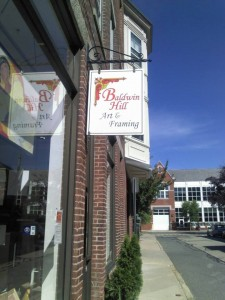What is the focus of the shop?
Could you please answer the question thoroughly and with as much detail as possible?

The subtitle 'Art & Framing' on the sign reflects the shop's focus on art-related services, which is further supported by the mention of local artists and the aim to provide a vibrant community space for art enthusiasts.